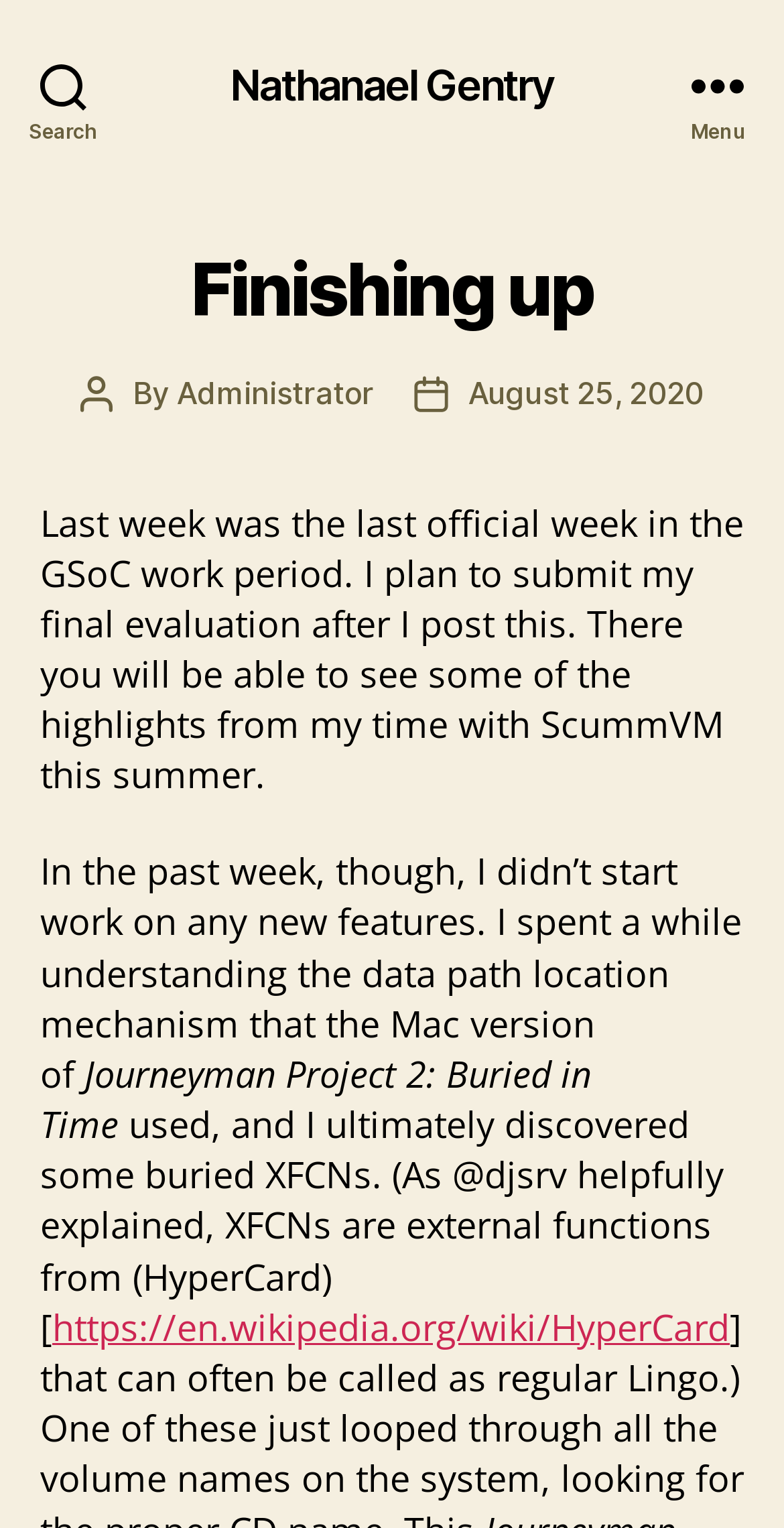Create a full and detailed caption for the entire webpage.

The webpage is about Nathanael Gentry's blog post titled "Finishing up". At the top left corner, there is a search button. Next to it, on the top center, is a link to Nathanael Gentry's profile. On the top right corner, there is a menu button.

Below the menu button, there is a header section that spans the entire width of the page. Within this section, there is a heading that reads "Finishing up" on the top left, followed by the post author's information, including the text "Post author" and a link to the author "Administrator" on the top center. On the top right, there is the post date information, including the text "Post date" and a link to the date "August 25, 2020".

The main content of the blog post starts below the header section. The text describes the author's experience in the last week of the Google Summer of Code (GSoC) work period, including their plan to submit a final evaluation and highlights from their time with ScummVM. The text continues to explain what the author did in the past week, including understanding the data path location mechanism used in the Mac version of Journeyman Project 2: Buried in Time, and discovering some buried XFCNs (external functions from HyperCard). There is also a link to the Wikipedia page of HyperCard.